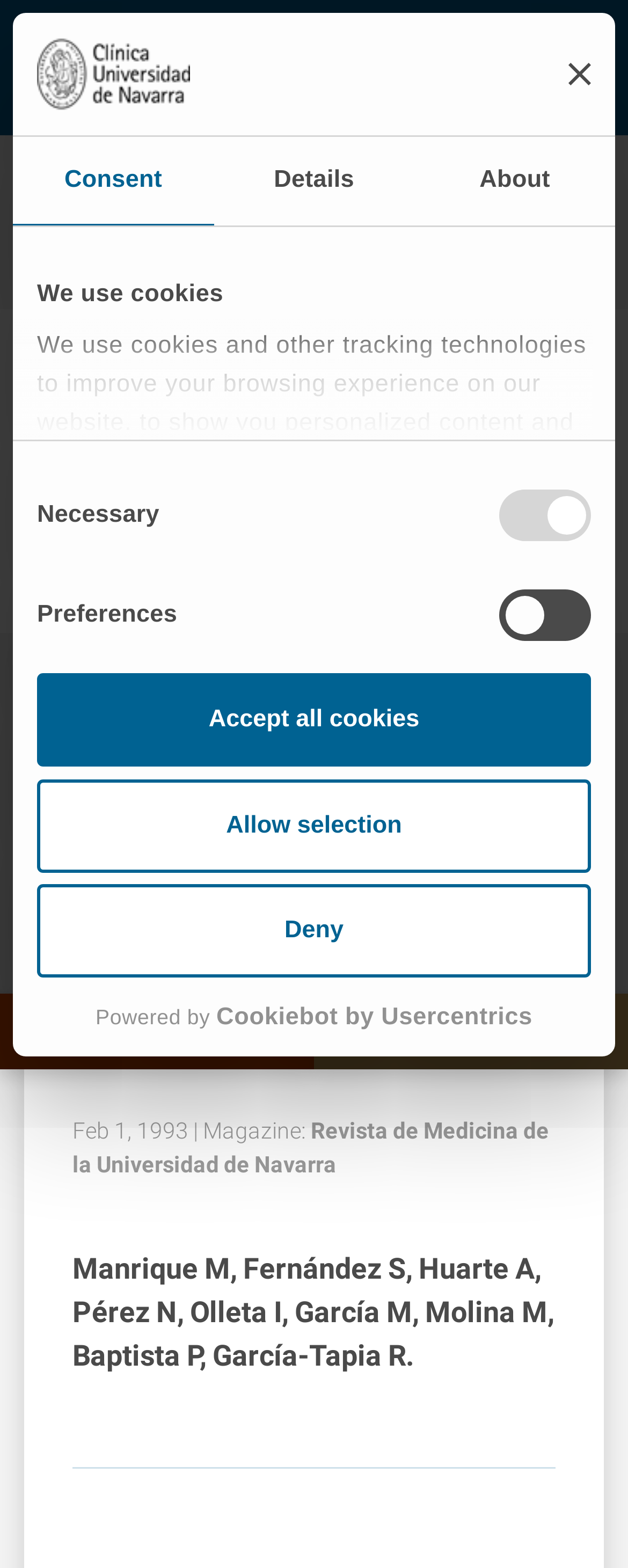What is the name of the magazine mentioned?
Please provide a comprehensive answer based on the information in the image.

I found the answer by looking at the text 'Revista de Medicina de la Universidad de Navarra' which is located below the heading 'Results of the cochlear transplant program of the University of Navarra'.